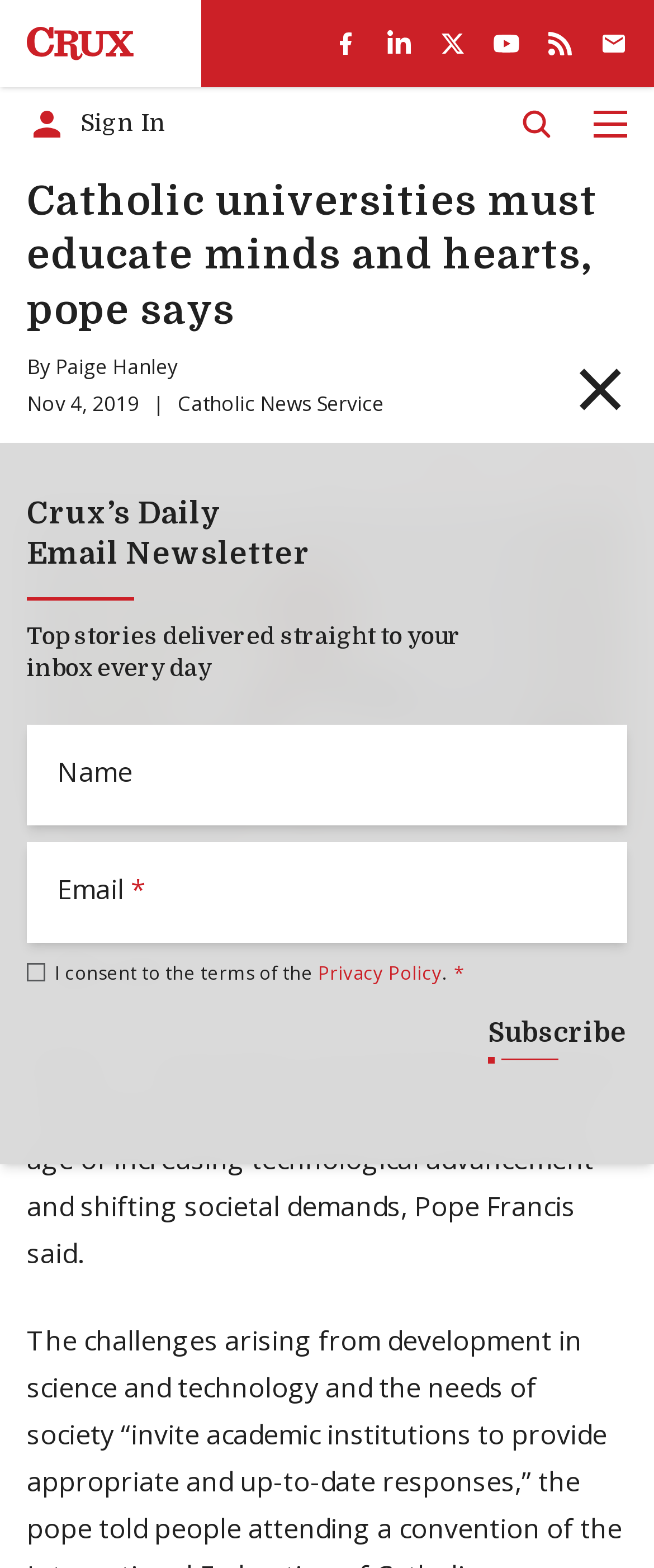What is the text of the webpage's headline?

Catholic universities must educate minds and hearts, pope says